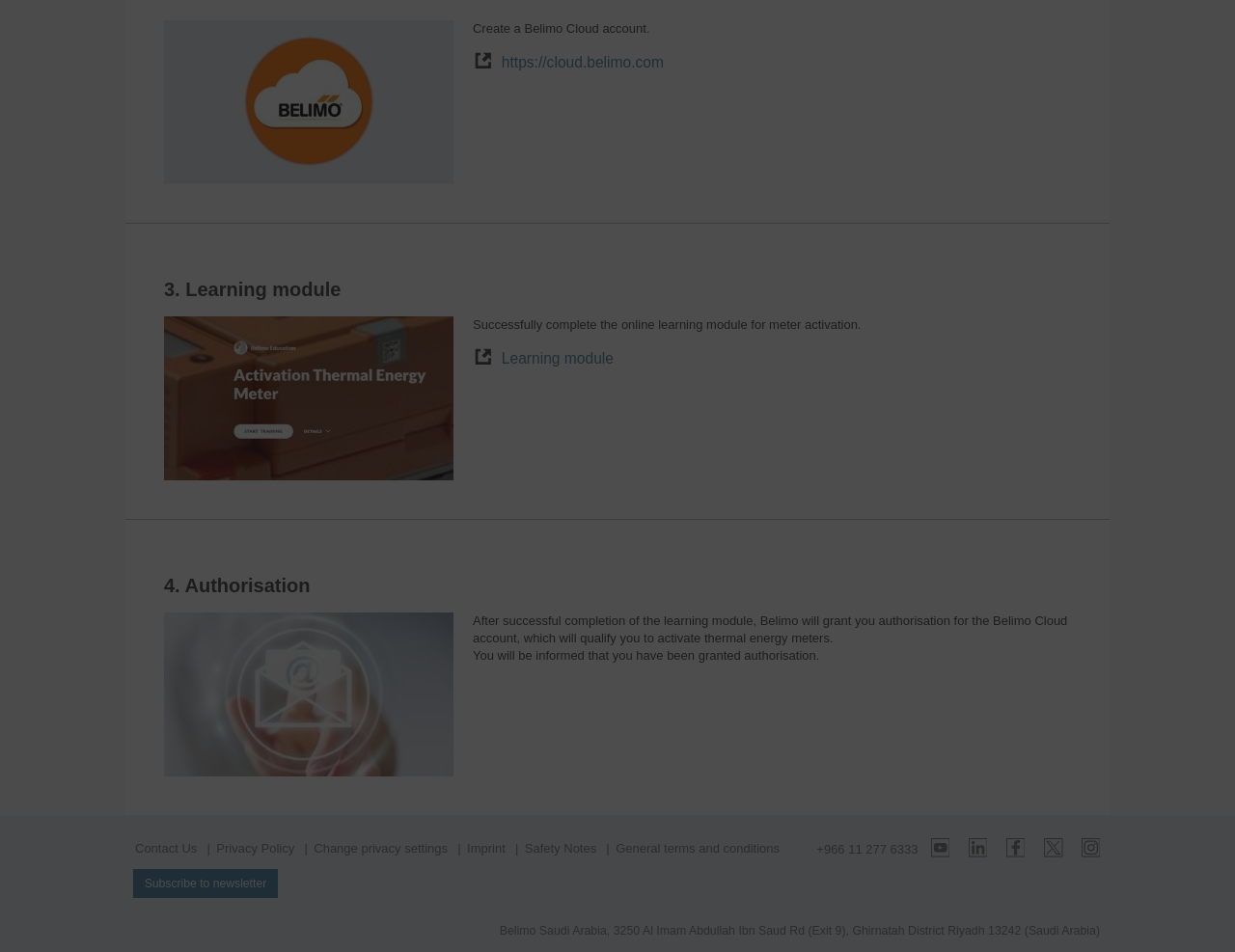Find the bounding box coordinates for the UI element whose description is: "Change privacy settings". The coordinates should be four float numbers between 0 and 1, in the format [left, top, right, bottom].

[0.241, 0.883, 0.363, 0.903]